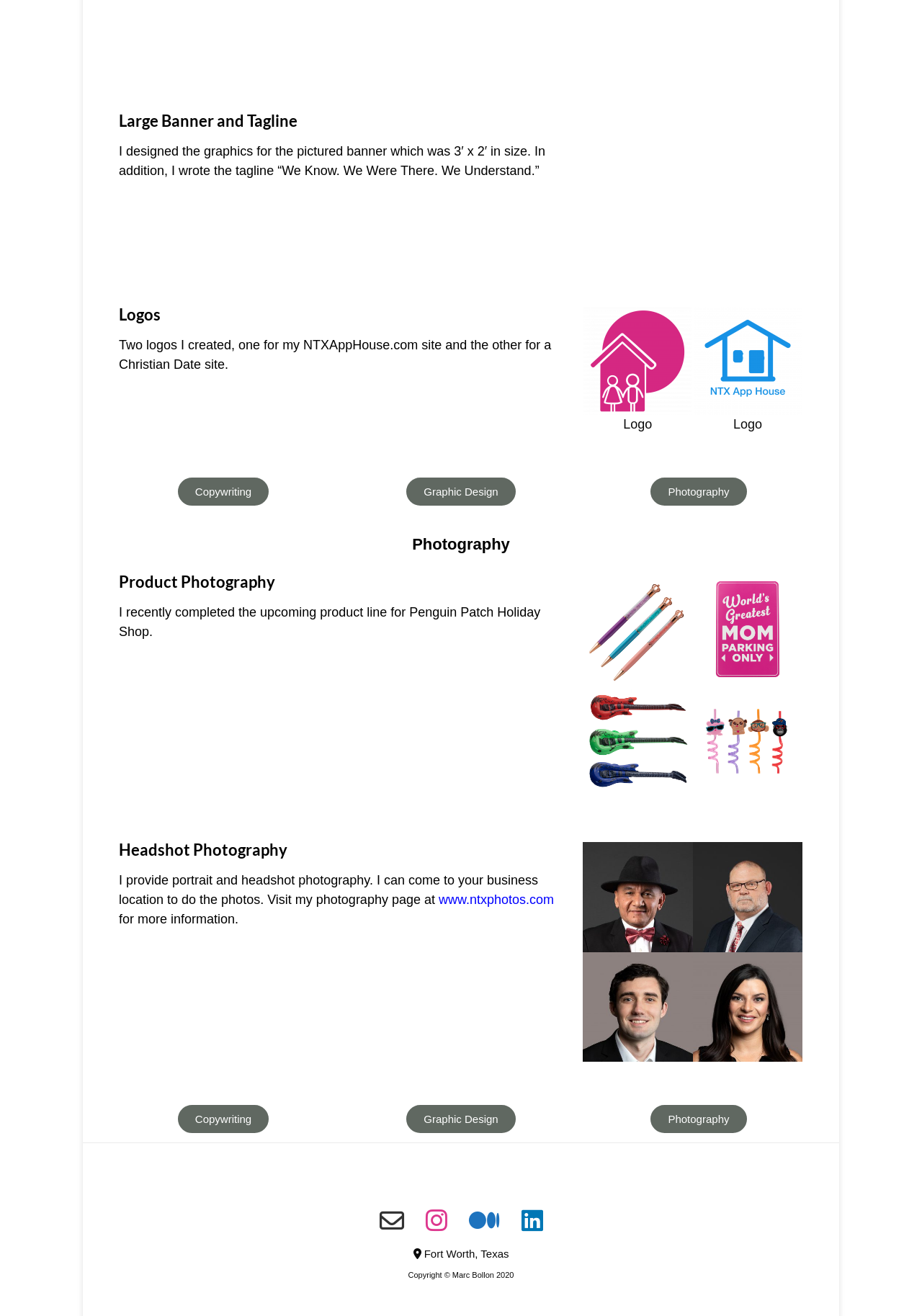What is the purpose of the headshot photography?
Provide a detailed and well-explained answer to the question.

In the section titled 'Headshot Photography', there is a description that mentions providing portrait and headshot photography services. This suggests that the purpose of the headshot photography is to provide professional portraits and headshots for clients.